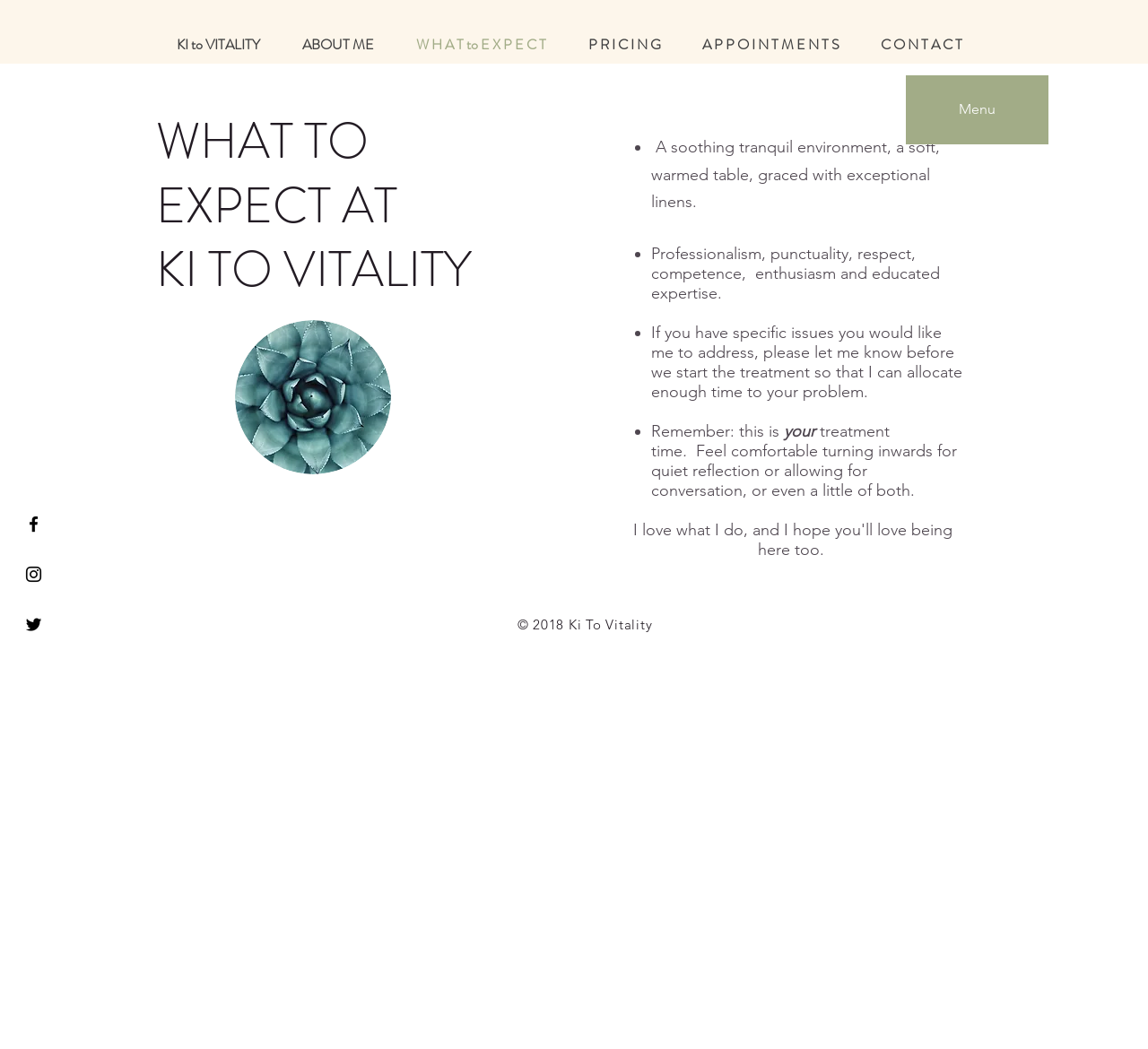What is the name of the website?
Using the information from the image, provide a comprehensive answer to the question.

I determined the answer by looking at the navigation section of the webpage, where I found a link with the text 'KI to VITALITY'. This suggests that the website is named 'KI to VITALITY'.